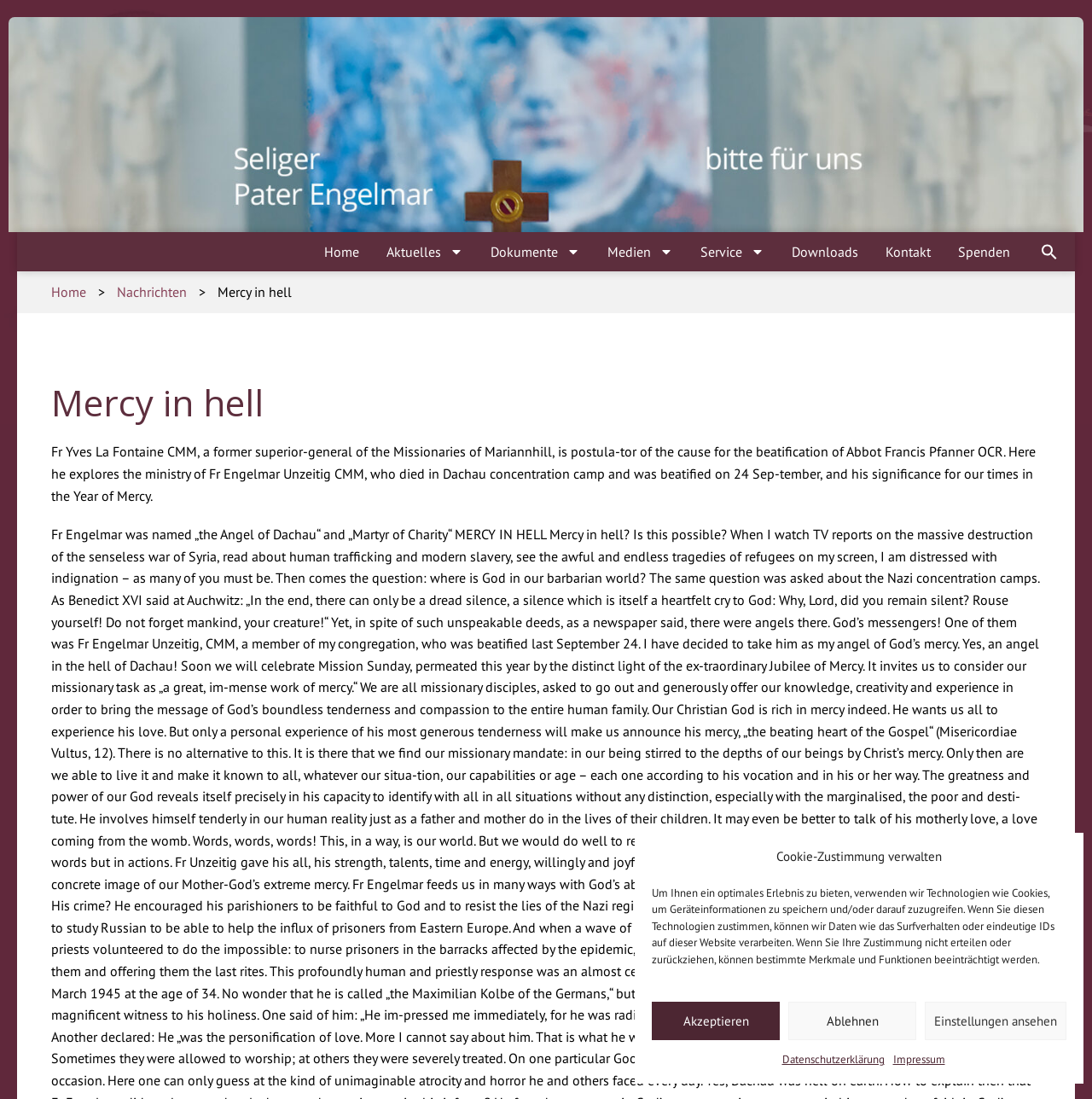Using the elements shown in the image, answer the question comprehensively: What is the name of the person who died in Dachau concentration camp?

This answer can be obtained by reading the static text element that describes Fr Yves La Fontaine CMM's exploration of the ministry of Fr Engelmar Unzeitig CMM, who died in Dachau concentration camp.